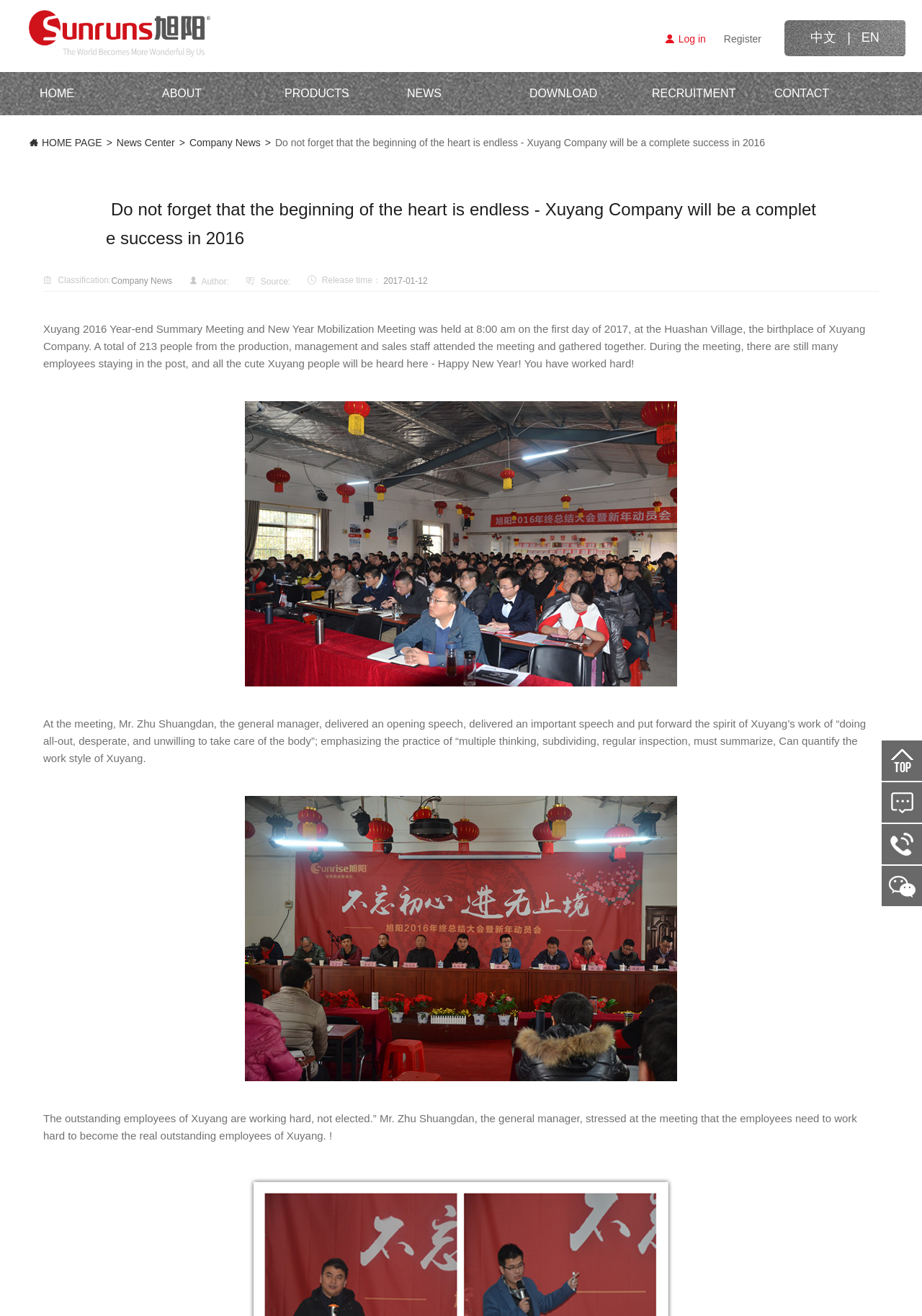Detail the various sections and features present on the webpage.

The webpage appears to be the homepage of Xuyang Company, a Chinese company. At the top left corner, there is a logo image. Below the logo, there is a horizontal navigation menu with seven links: HOME, ABOUT, PRODUCTS, NEWS, DOWNLOAD, RECRUITMENT, and CONTACT. These links are evenly spaced and take up the entire width of the page.

On the top right corner, there are three links: Log in, Register, and a language selection menu with options for Chinese and English.

The main content of the page is a news article titled "Do not forget that the beginning of the heart is endless - Xuyang Company will be a complete success in 2016." The article is divided into sections with headings such as "Classification:", "Author:", "Source:", and "Release time:". The article itself is a summary of the company's year-end meeting and new year mobilization meeting held on January 1, 2017. The meeting was attended by 213 staff members, and the general manager, Mr. Zhu Shuangdan, delivered an opening speech emphasizing the company's work spirit and encouraging employees to work hard.

The article includes two images, both of which appear to be related to the year-end meeting. The text is written in a formal tone and includes quotes from the general manager's speech. Overall, the webpage appears to be a company news page, providing information about the company's events and activities.